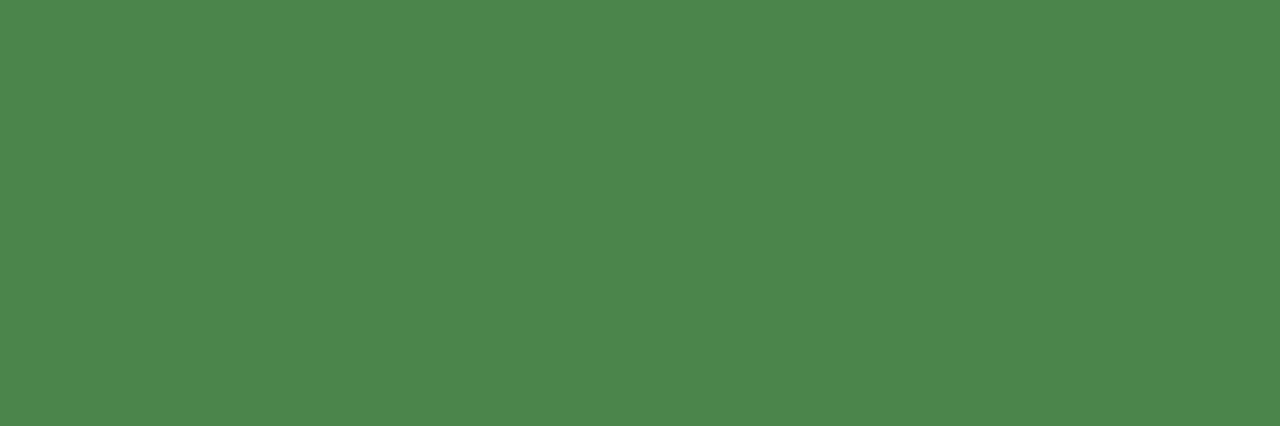Identify the bounding box coordinates of the part that should be clicked to carry out this instruction: "Call us".

[0.593, 0.255, 0.675, 0.307]